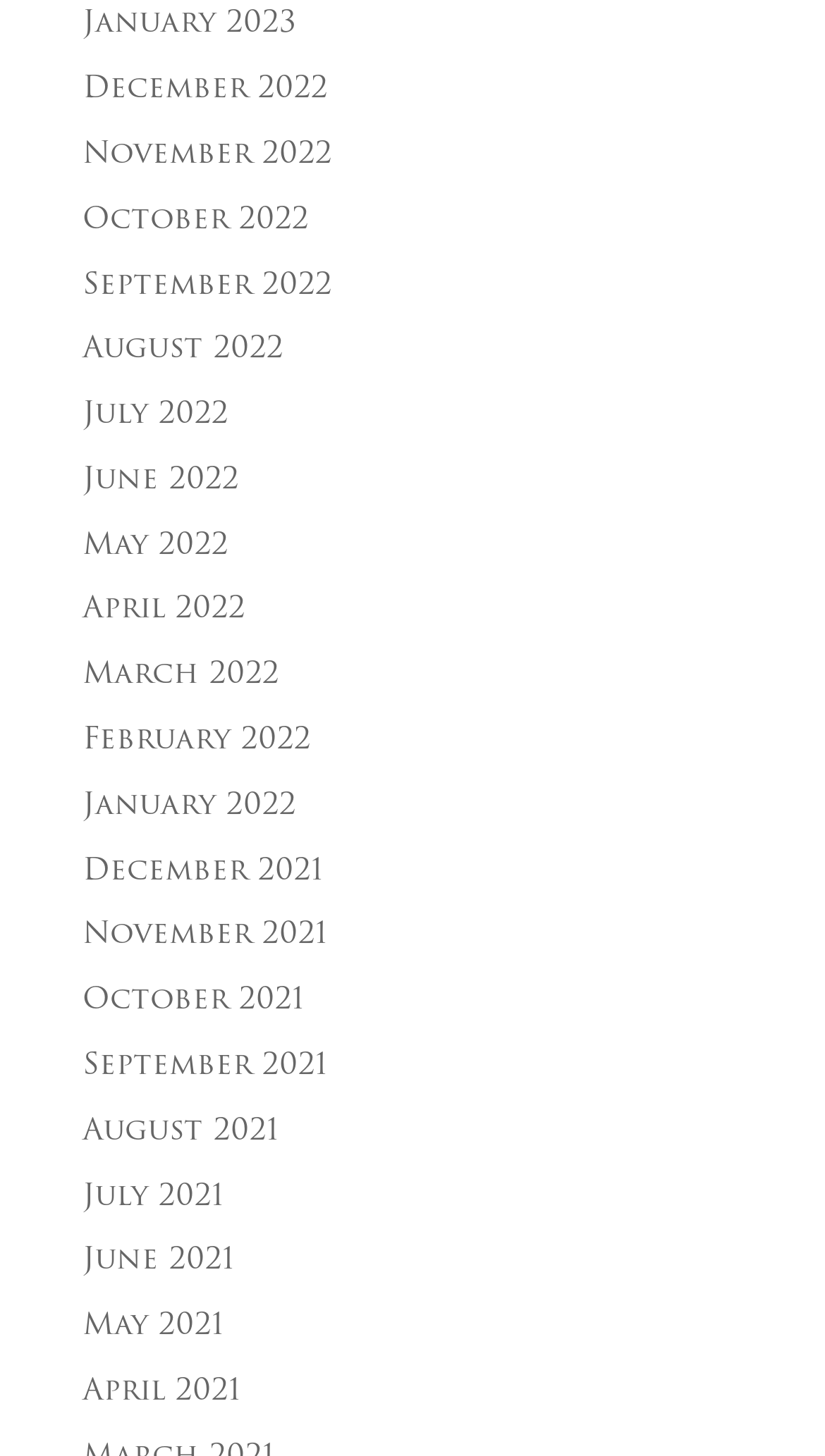Identify the bounding box coordinates of the element to click to follow this instruction: 'go to December 2022'. Ensure the coordinates are four float values between 0 and 1, provided as [left, top, right, bottom].

[0.1, 0.051, 0.397, 0.073]